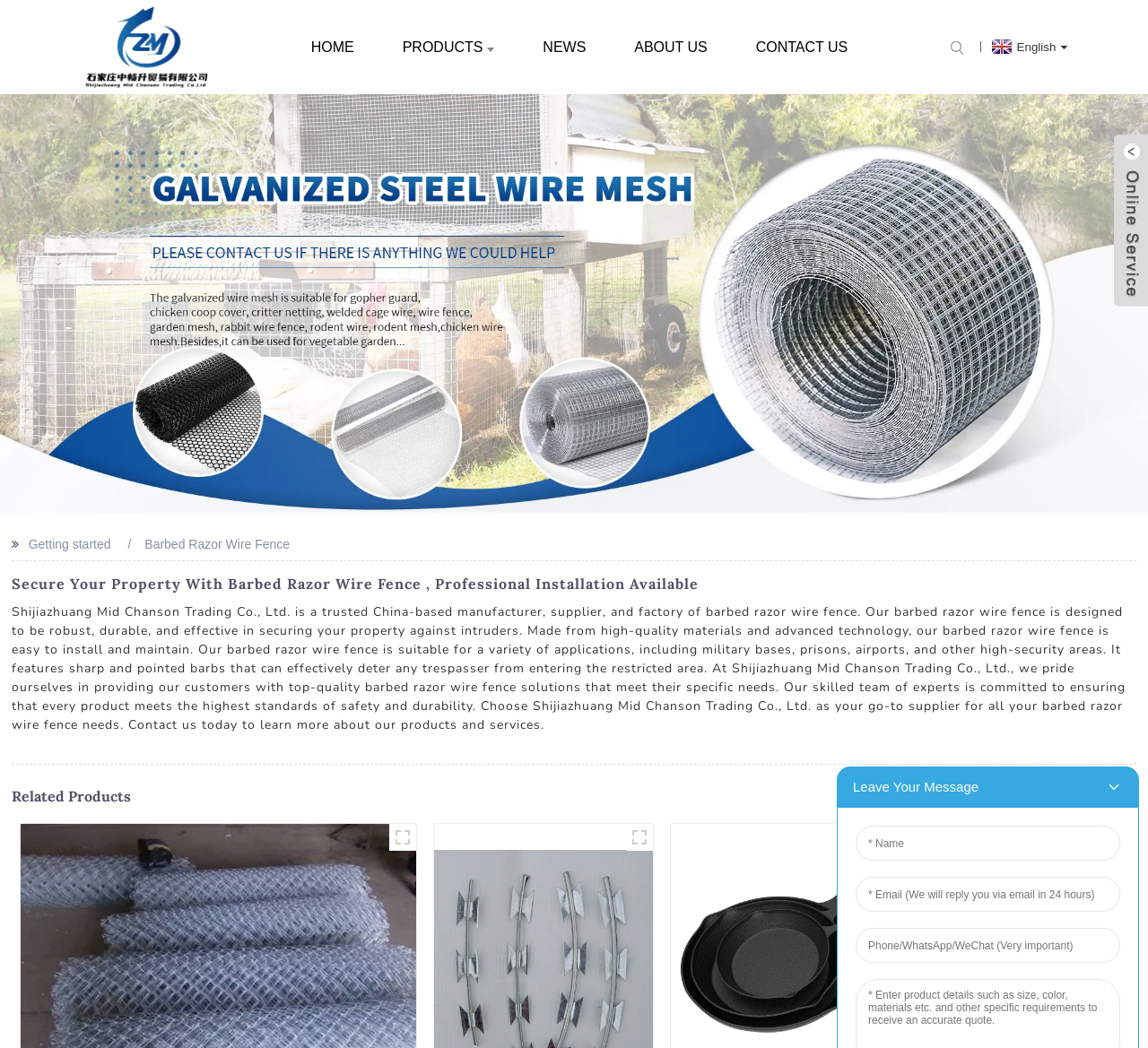Please find the main title text of this webpage.

Secure Your Property With Barbed Razor Wire Fence , Professional Installation Available